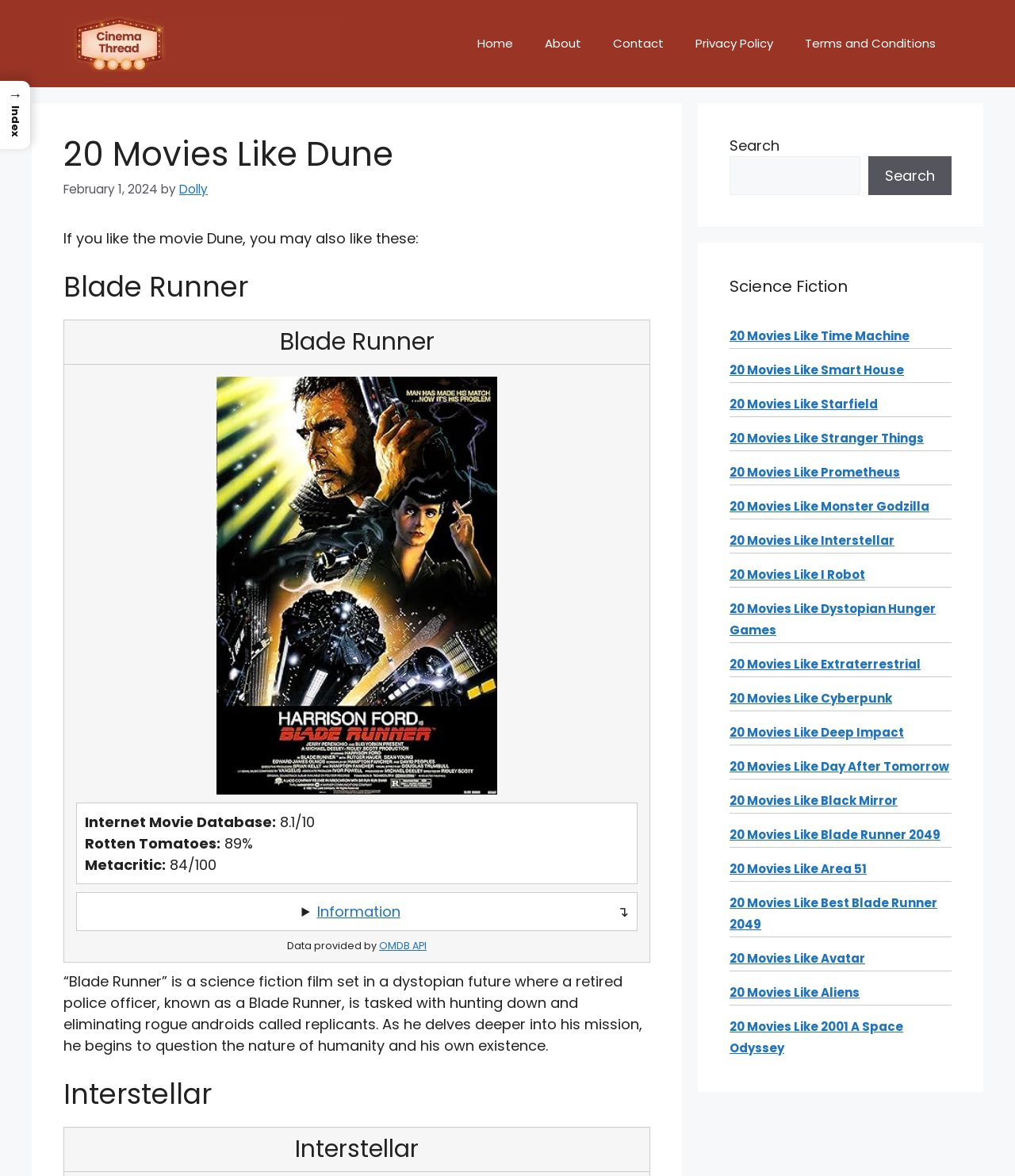What is the purpose of the button 'Information'?
Look at the image and construct a detailed response to the question.

The button 'Information' is used to expand the details of the movie, as indicated by the disclosure triangle icon next to it, which is currently in a collapsed state.